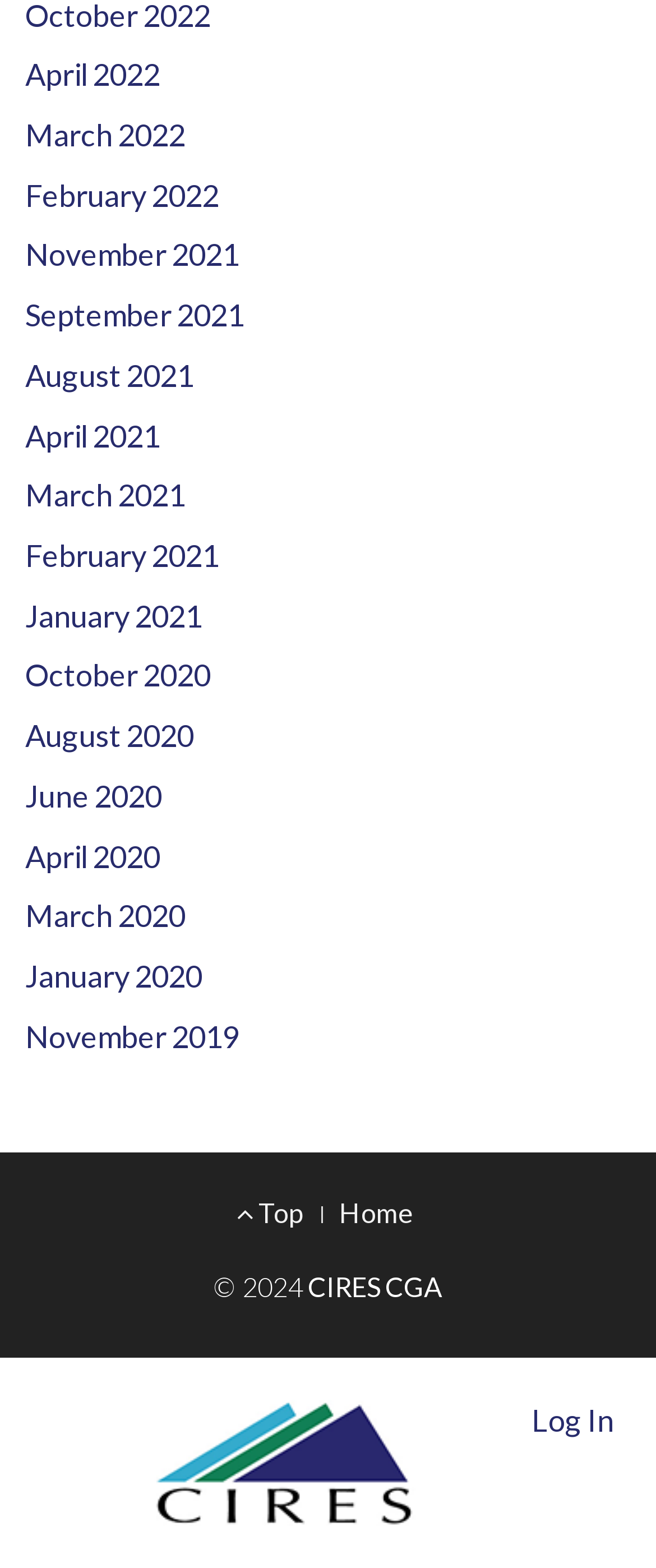Identify the bounding box coordinates of the clickable region to carry out the given instruction: "Click on Gorimon".

None